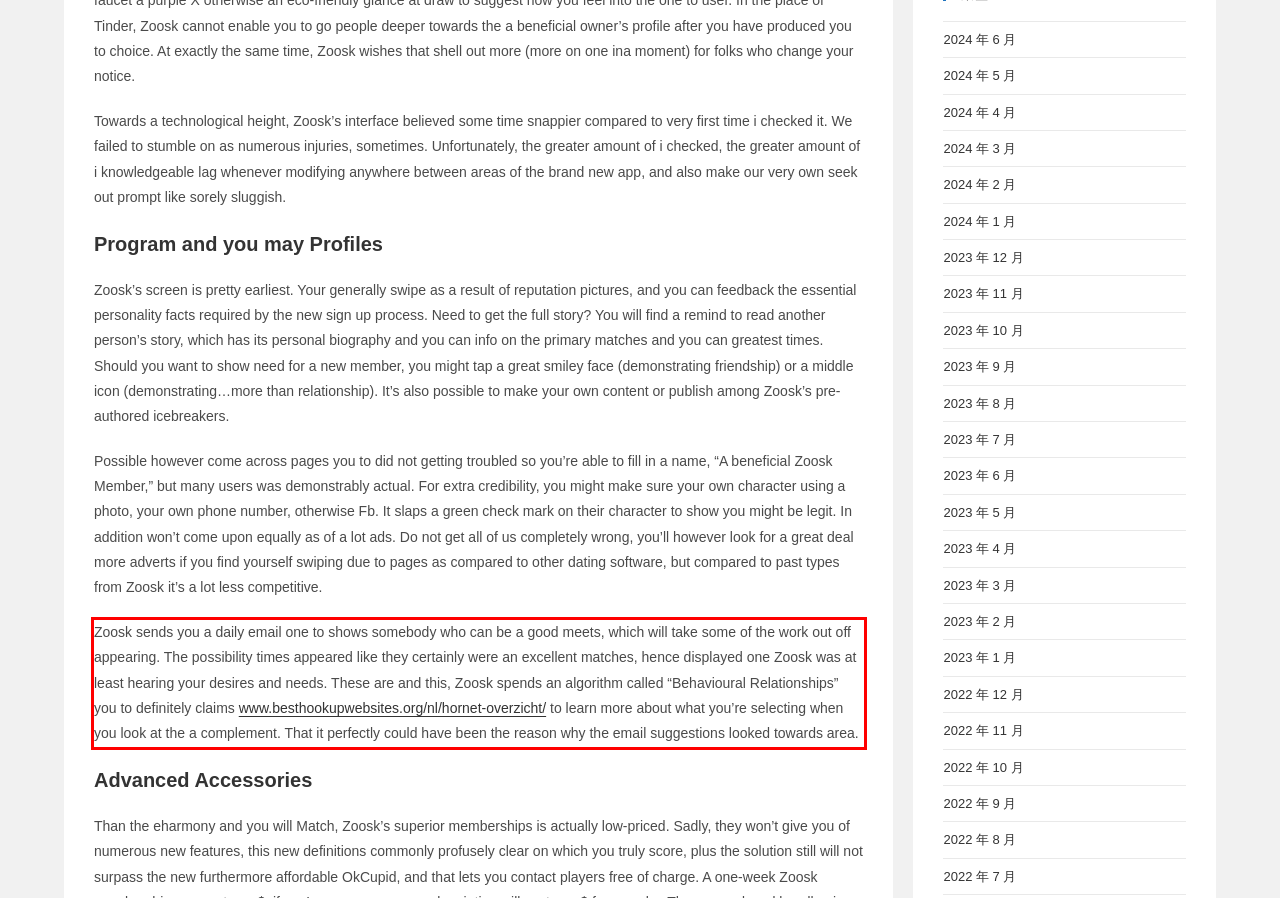You have a screenshot of a webpage where a UI element is enclosed in a red rectangle. Perform OCR to capture the text inside this red rectangle.

Zoosk sends you a daily email one to shows somebody who can be a good meets, which will take some of the work out off appearing. The possibility times appeared like they certainly were an excellent matches, hence displayed one Zoosk was at least hearing your desires and needs. These are and this, Zoosk spends an algorithm called “Behavioural Relationships” you to definitely claims www.besthookupwebsites.org/nl/hornet-overzicht/ to learn more about what you’re selecting when you look at the a complement. That it perfectly could have been the reason why the email suggestions looked towards area.